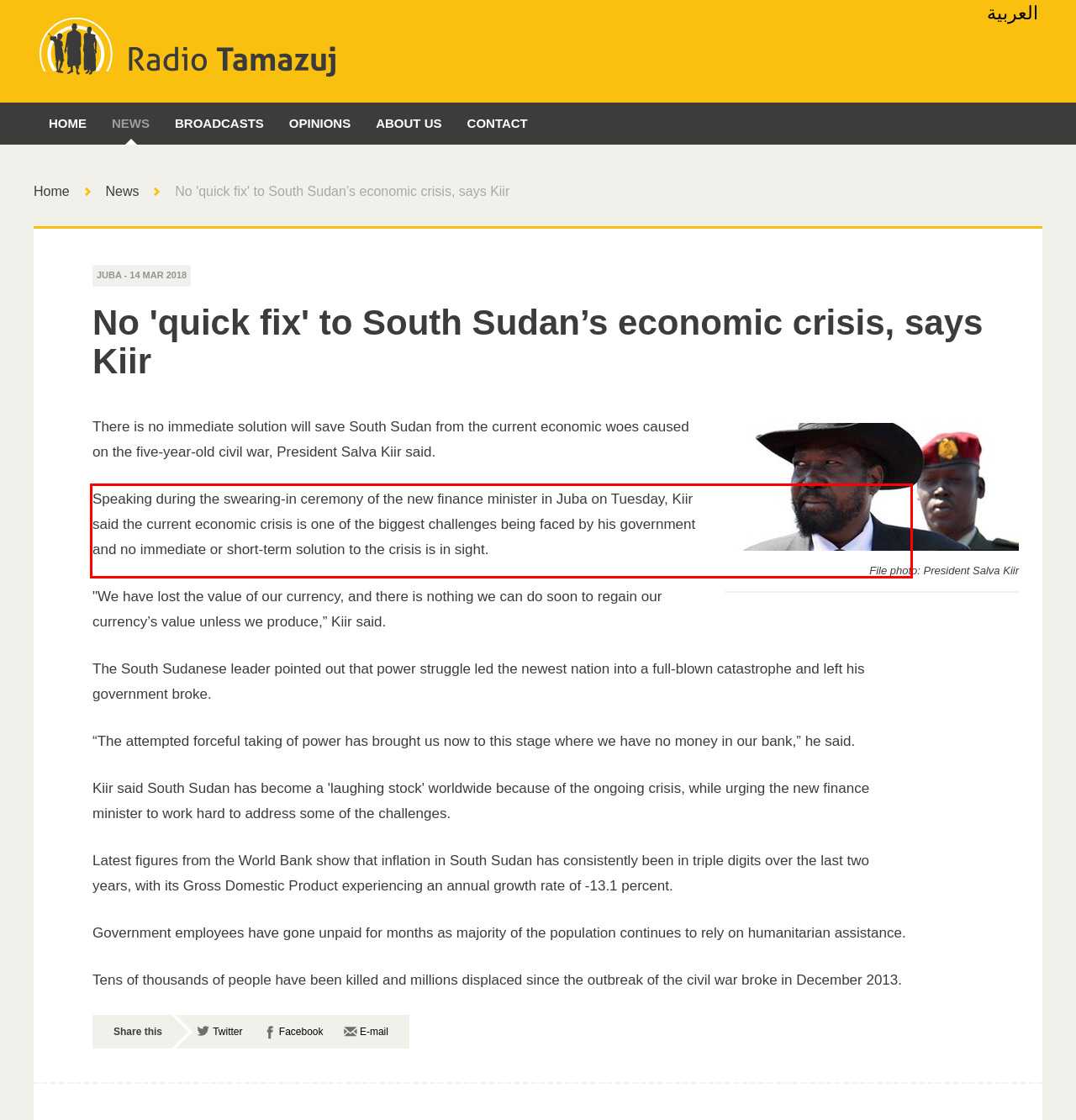Given a screenshot of a webpage, identify the red bounding box and perform OCR to recognize the text within that box.

Speaking during the swearing-in ceremony of the new finance minister in Juba on Tuesday, Kiir said the current economic crisis is one of the biggest challenges being faced by his government and no immediate or short-term solution to the crisis is in sight.